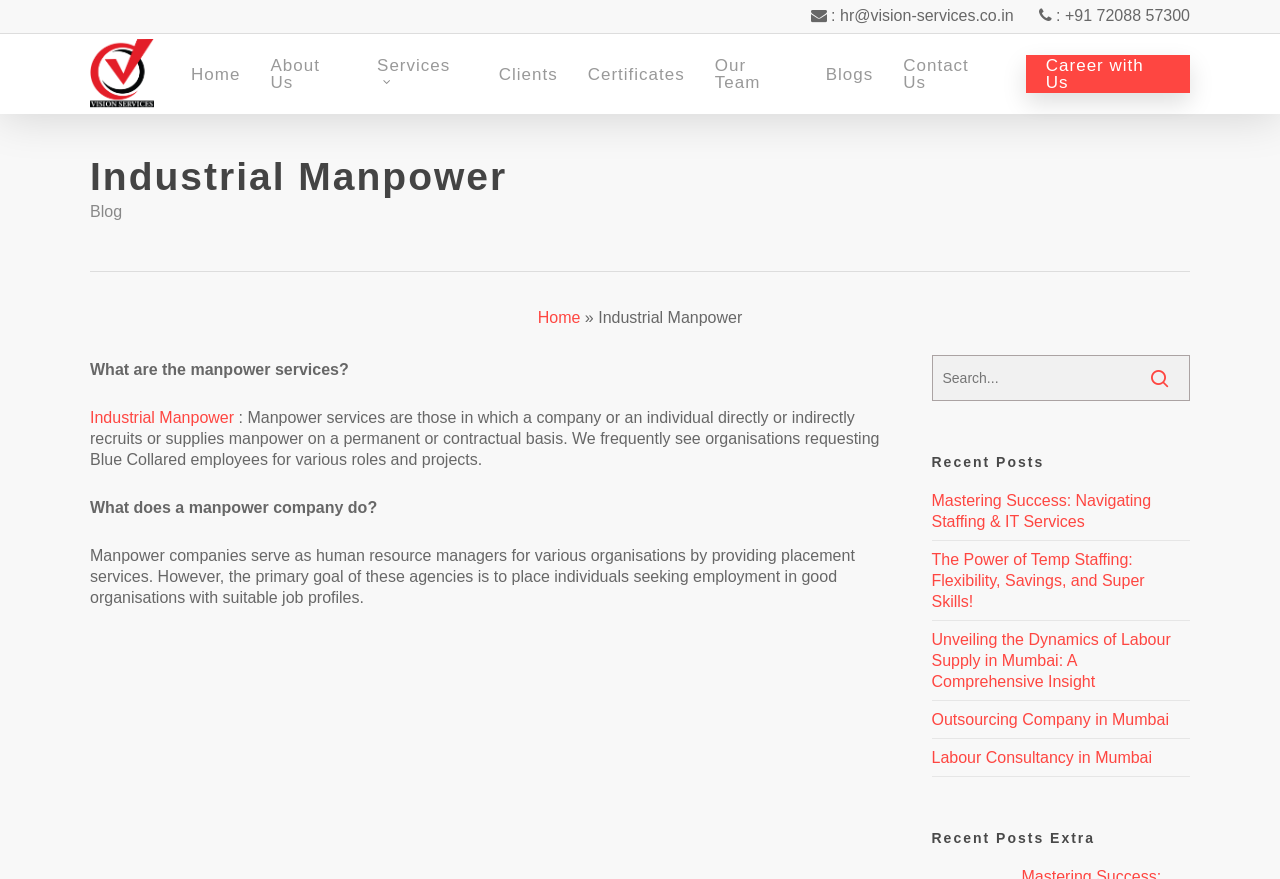Please identify the bounding box coordinates for the region that you need to click to follow this instruction: "Contact the company using the phone number".

[0.811, 0.0, 0.93, 0.036]